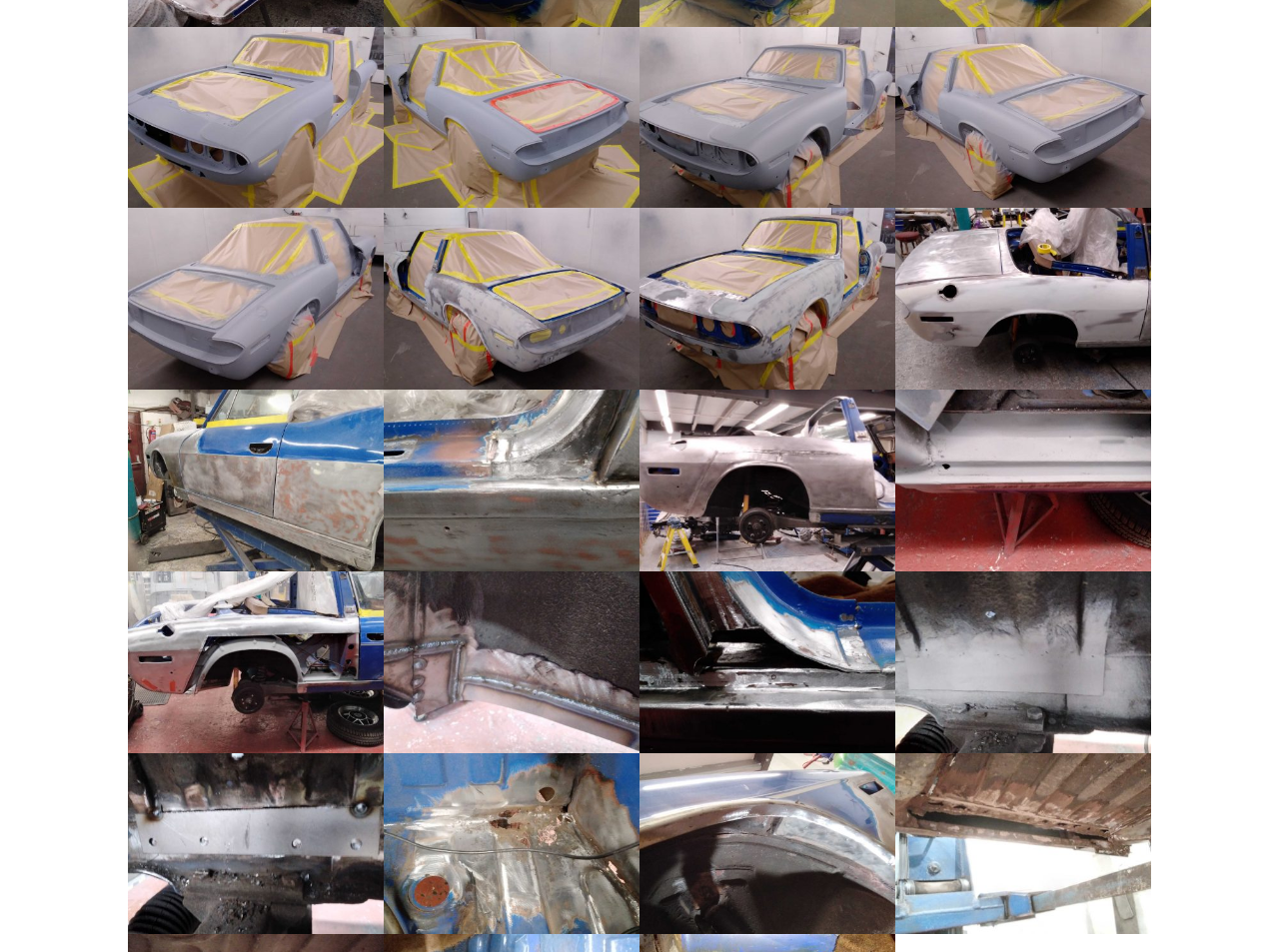Find the bounding box coordinates of the area that needs to be clicked in order to achieve the following instruction: "Click on Tahiti Blue Stag - 168". The coordinates should be specified as four float numbers between 0 and 1, i.e., [left, top, right, bottom].

[0.1, 0.011, 0.3, 0.032]